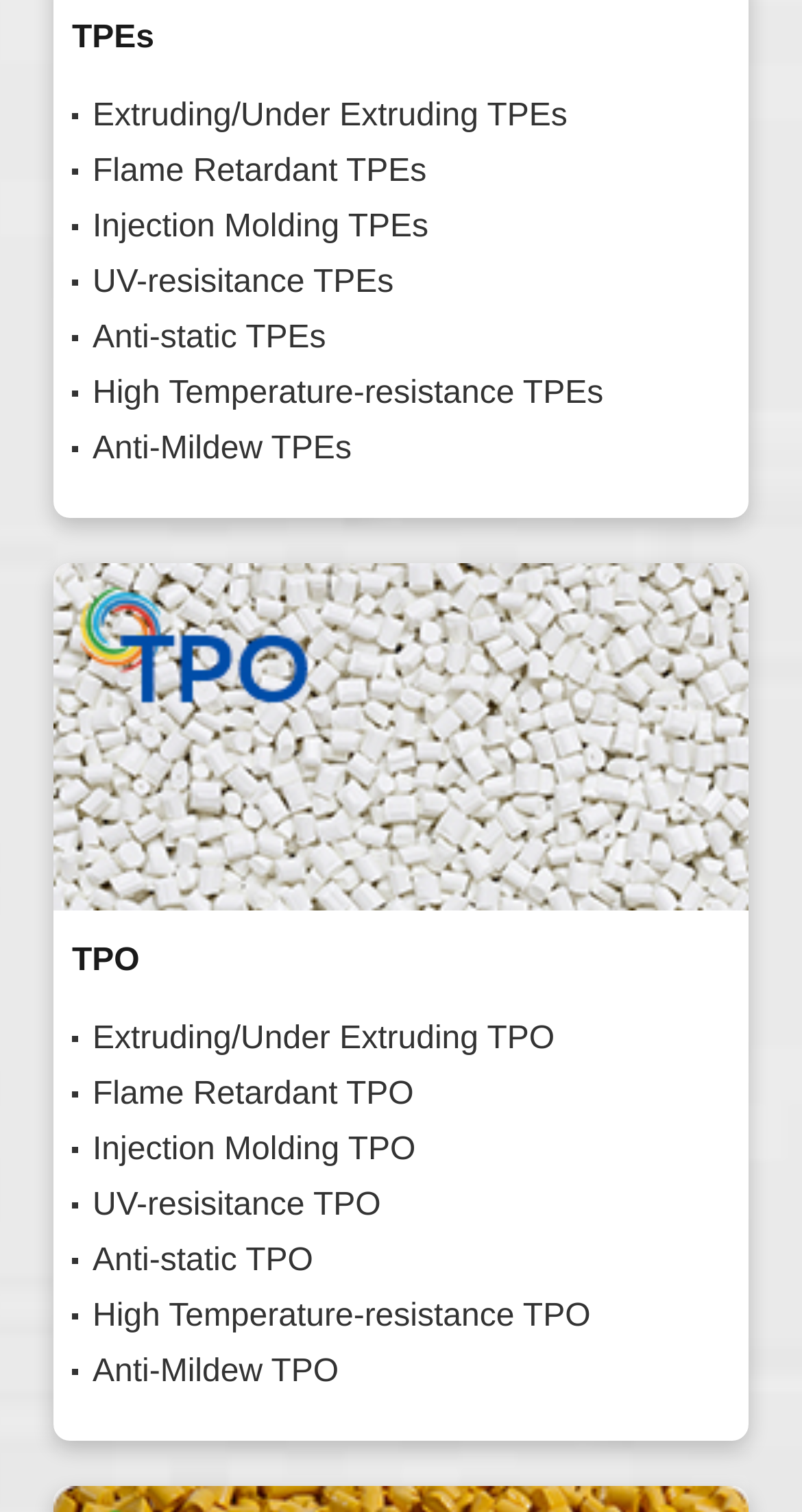Determine the bounding box coordinates of the clickable element to achieve the following action: 'View Extruding/Under Extruding TPEs'. Provide the coordinates as four float values between 0 and 1, formatted as [left, top, right, bottom].

[0.09, 0.059, 0.91, 0.095]